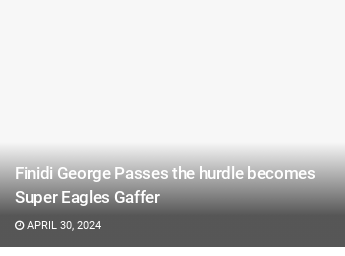What is the name of Nigeria's national football team?
Please respond to the question with as much detail as possible.

The image mentions the 'Super Eagles' as the national football team of Nigeria, which is relevant to the announcement of Finidi George becoming the team's Gaffer.